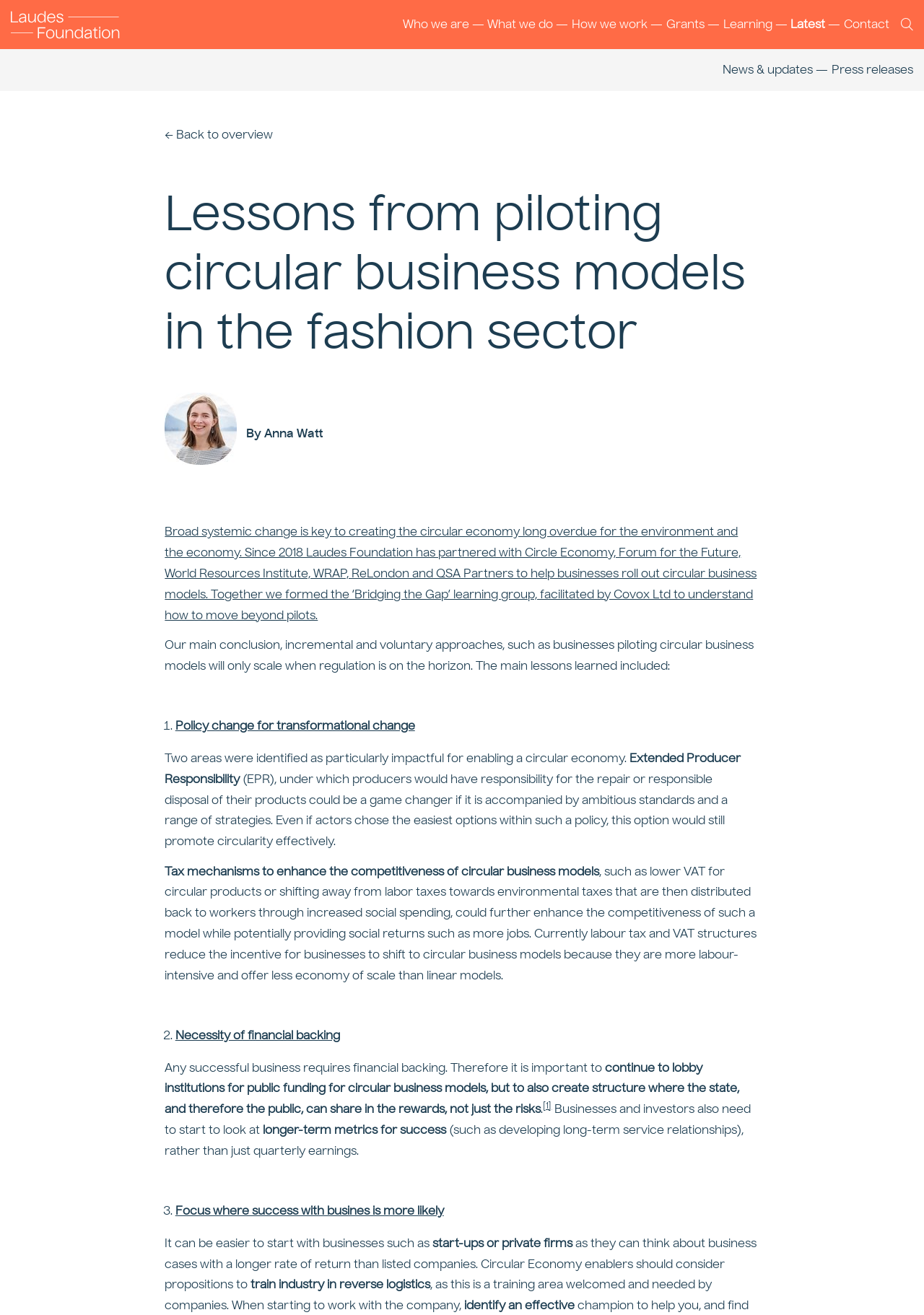Determine the bounding box coordinates of the region I should click to achieve the following instruction: "Read the latest news and updates". Ensure the bounding box coordinates are four float numbers between 0 and 1, i.e., [left, top, right, bottom].

[0.856, 0.013, 0.893, 0.023]